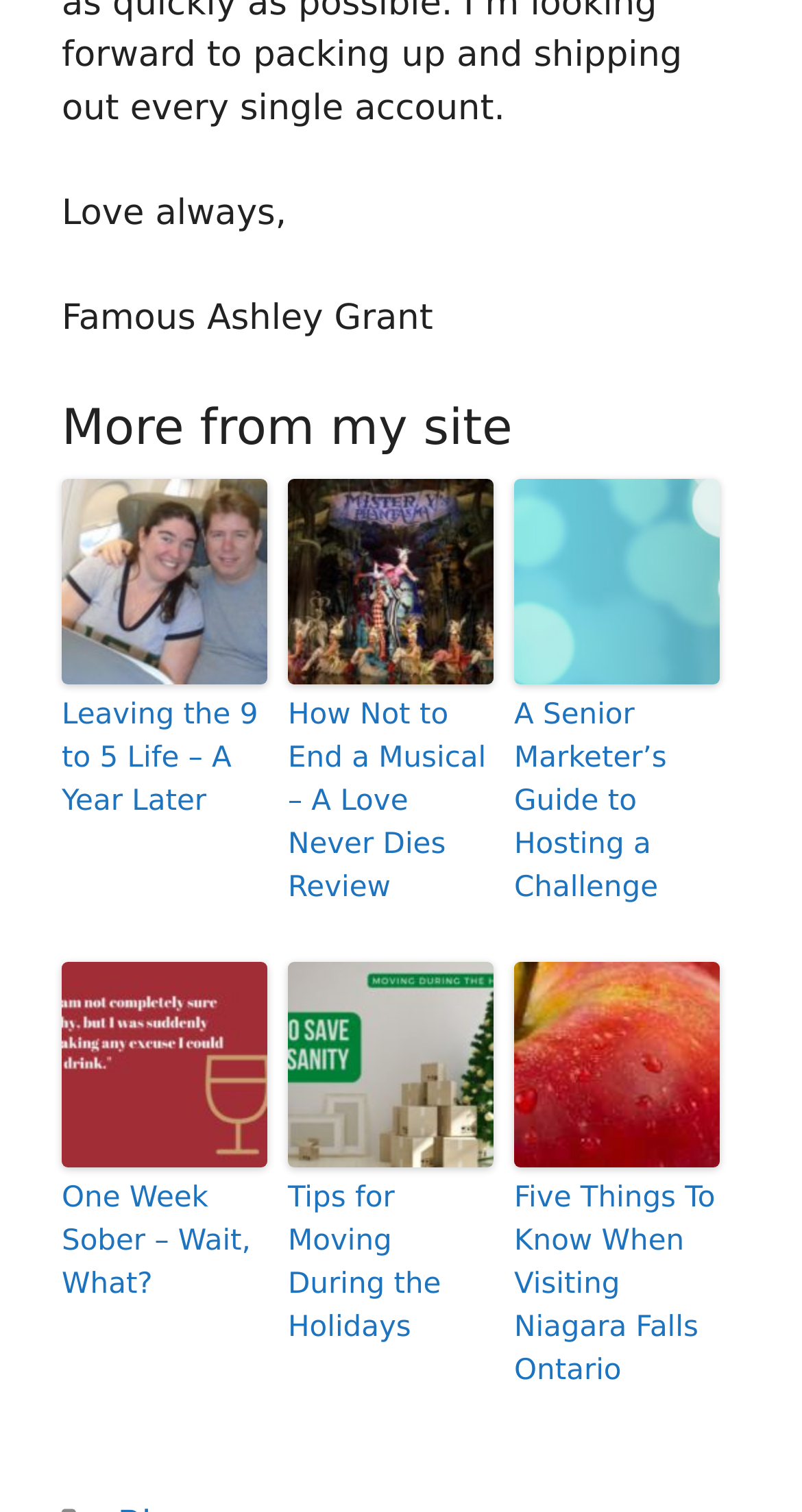Give a succinct answer to this question in a single word or phrase: 
What is the title of the first link?

Leaving the 9 to 5 Life – A Year Later